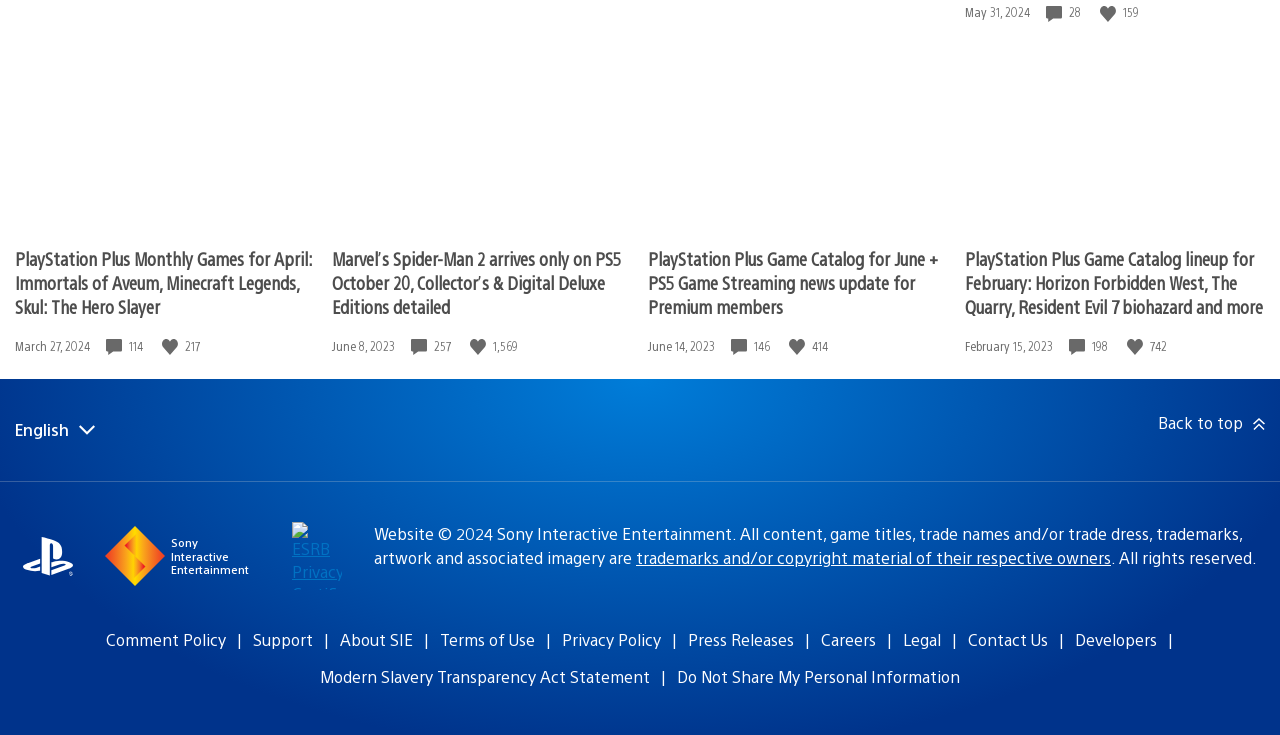Could you determine the bounding box coordinates of the clickable element to complete the instruction: "Click the 'Like this' button"? Provide the coordinates as four float numbers between 0 and 1, i.e., [left, top, right, bottom].

[0.859, 0.004, 0.875, 0.03]